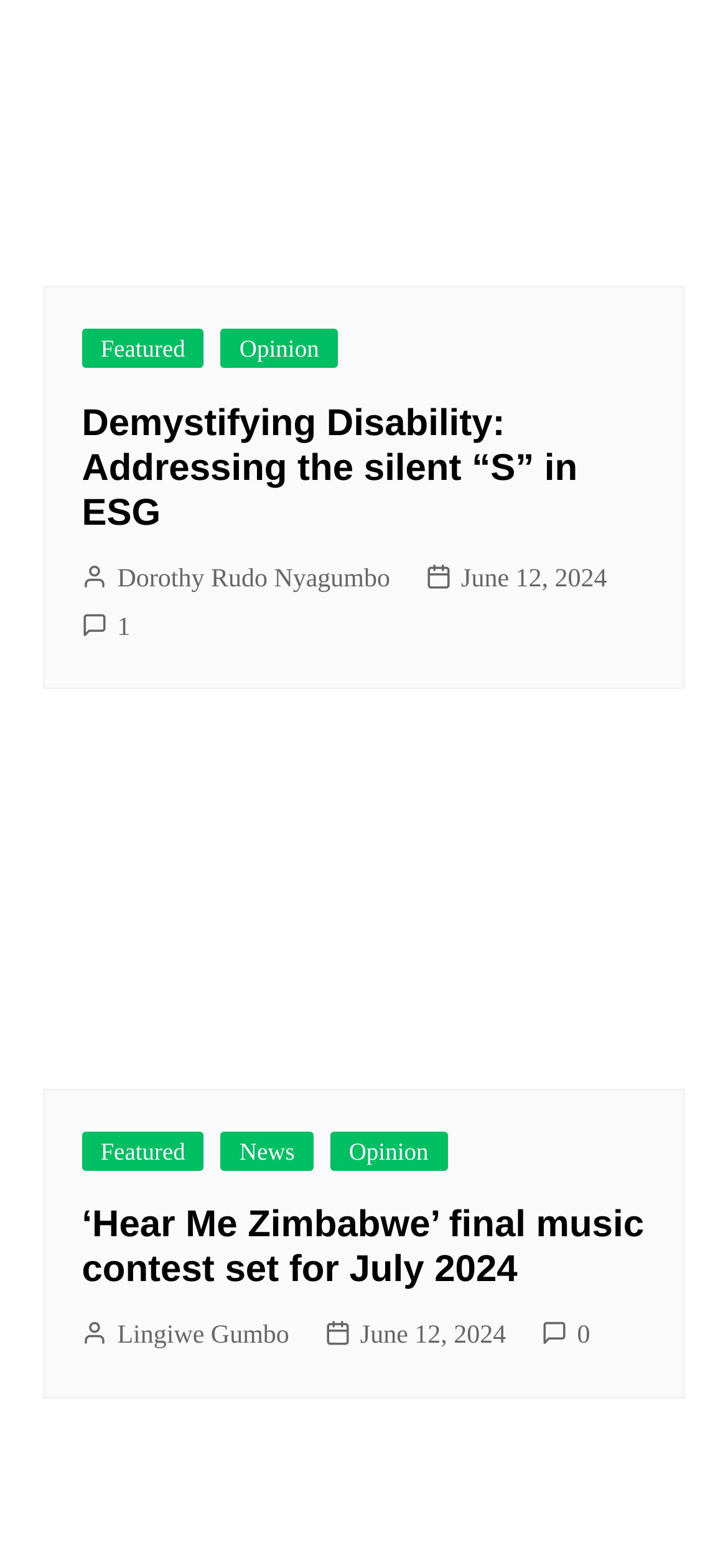How many articles are featured on the webpage?
Answer the question with just one word or phrase using the image.

2